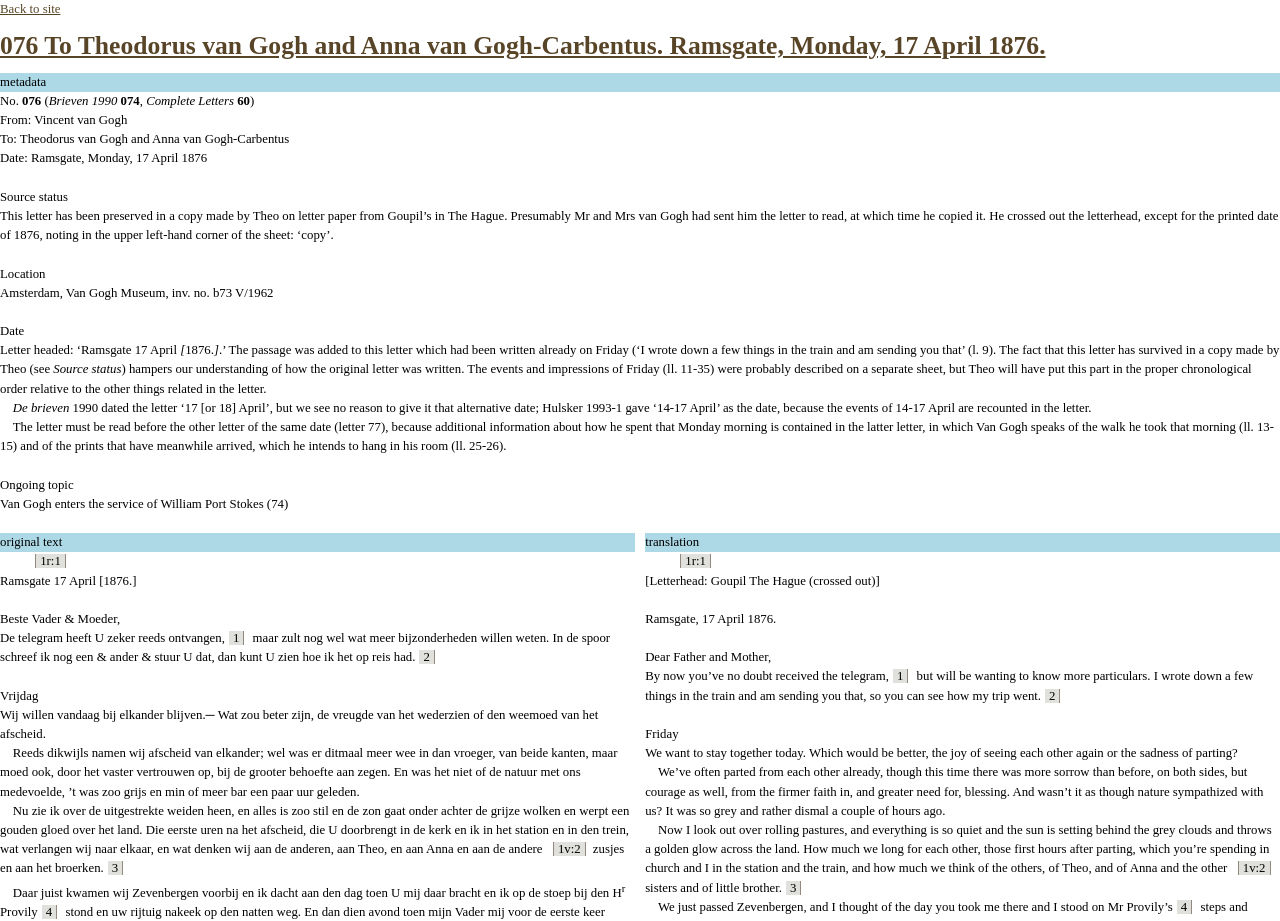Detail the webpage's structure and highlights in your description.

This webpage appears to be a digital archive of a letter written by Vincent van Gogh to his parents, Theodorus van Gogh and Anna van Gogh-Carbentus, on April 17, 1876. The letter is displayed in a structured format, with the original Dutch text on the left and its English translation on the right.

At the top of the page, there is a heading with the letter's number, date, and recipients. Below this, there is a link to return to the site's main page. The letter's metadata, including its source status and location, is also provided.

The main content of the page is divided into two columns. The left column contains the original Dutch text of the letter, with each paragraph or section separated by a blank line. The text is written in a formal, cursive style. The right column contains the English translation of the letter, formatted in a similar manner to the original text.

Throughout the page, there are also various annotations and notes, including references to other letters and events mentioned in the text. These annotations are formatted in a smaller font size and are placed below the relevant section of the letter.

At the bottom of the page, there are additional notes and references, including information about the letter's original manuscript and its preservation history. Overall, the webpage is designed to provide a detailed and annotated presentation of Vincent van Gogh's letter to his parents, with both the original text and its English translation.